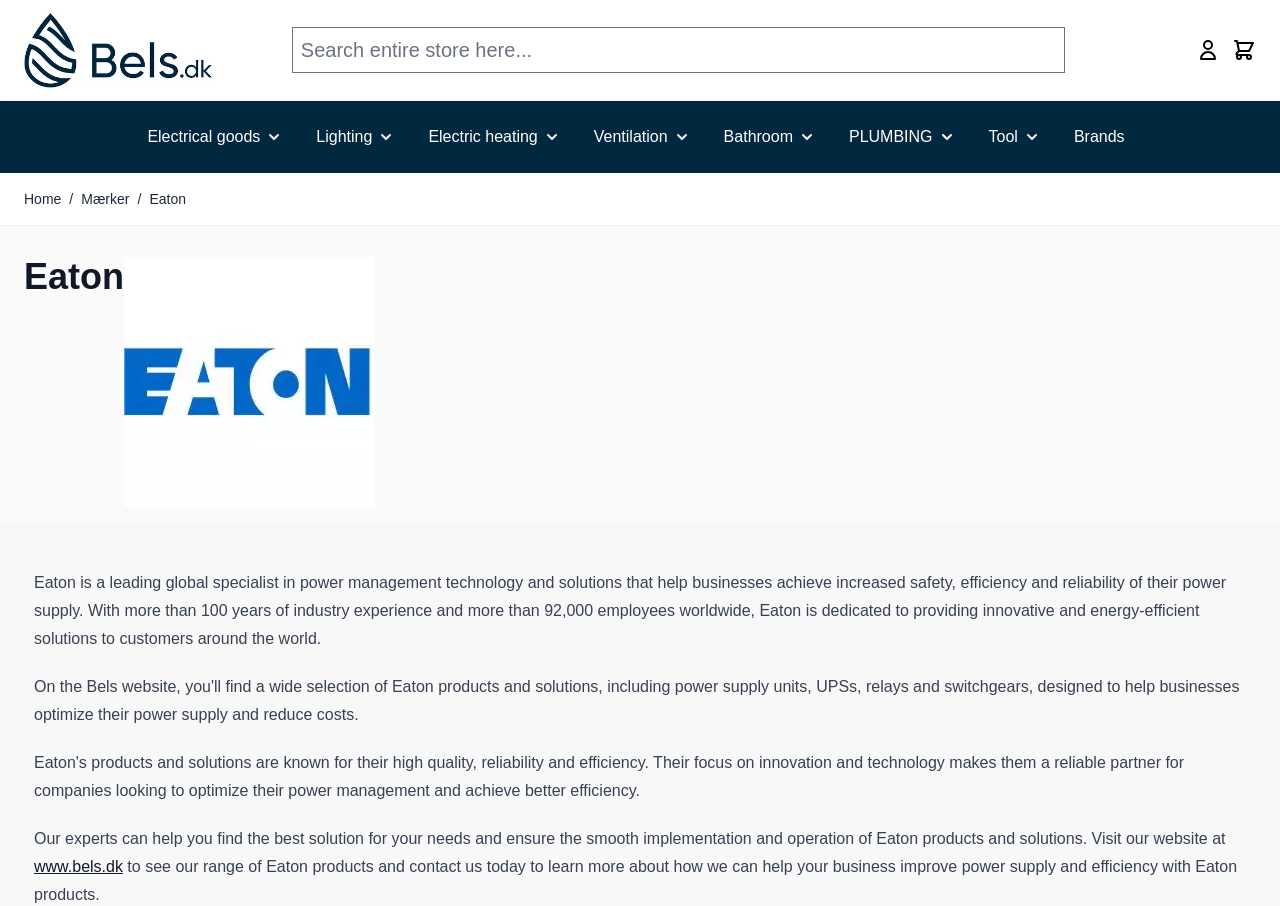Respond to the following query with just one word or a short phrase: 
What is the brand being featured on this webpage?

Eaton